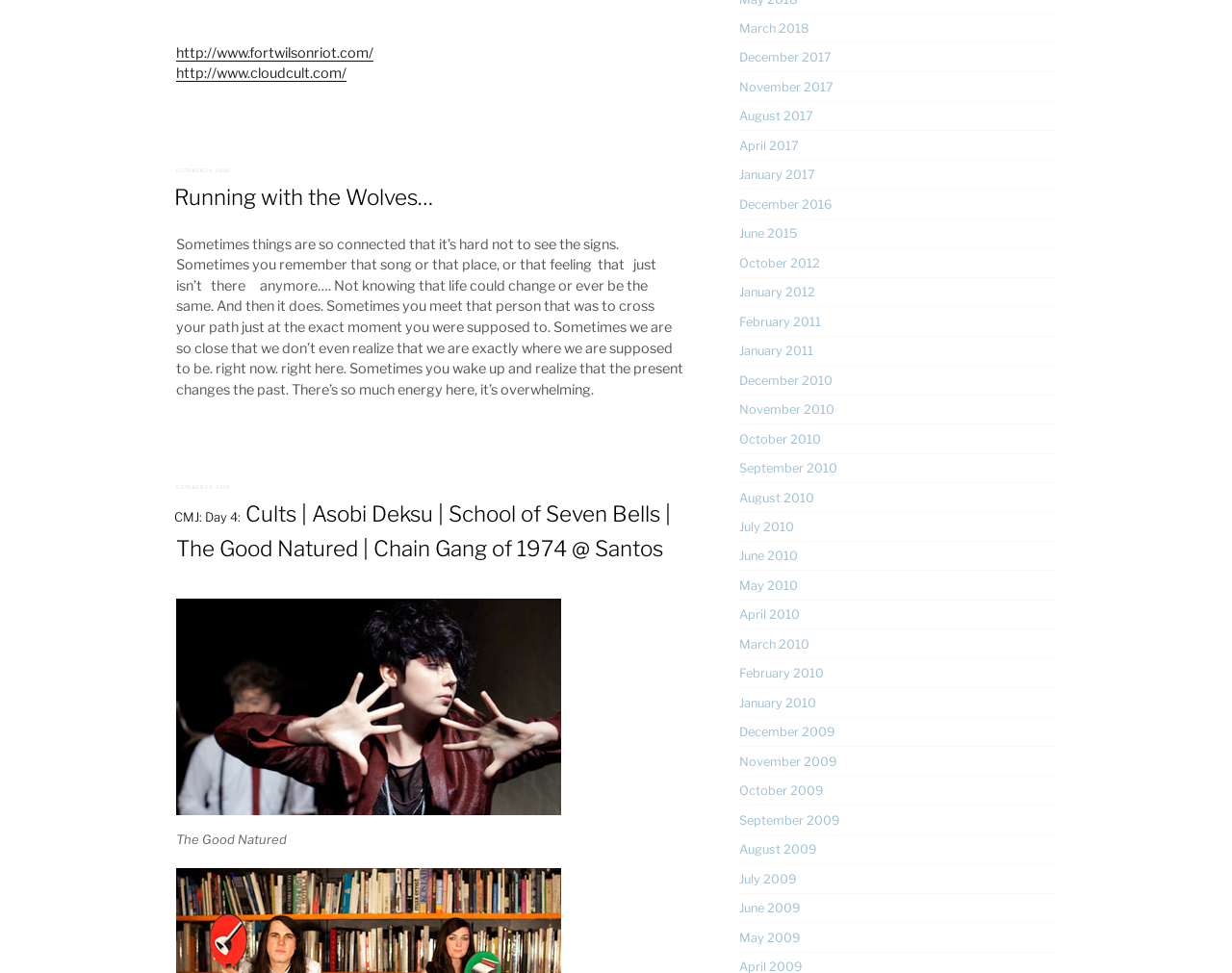Locate the bounding box coordinates of the clickable area to execute the instruction: "Go to the posts from October 2010". Provide the coordinates as four float numbers between 0 and 1, represented as [left, top, right, bottom].

[0.6, 0.444, 0.666, 0.459]